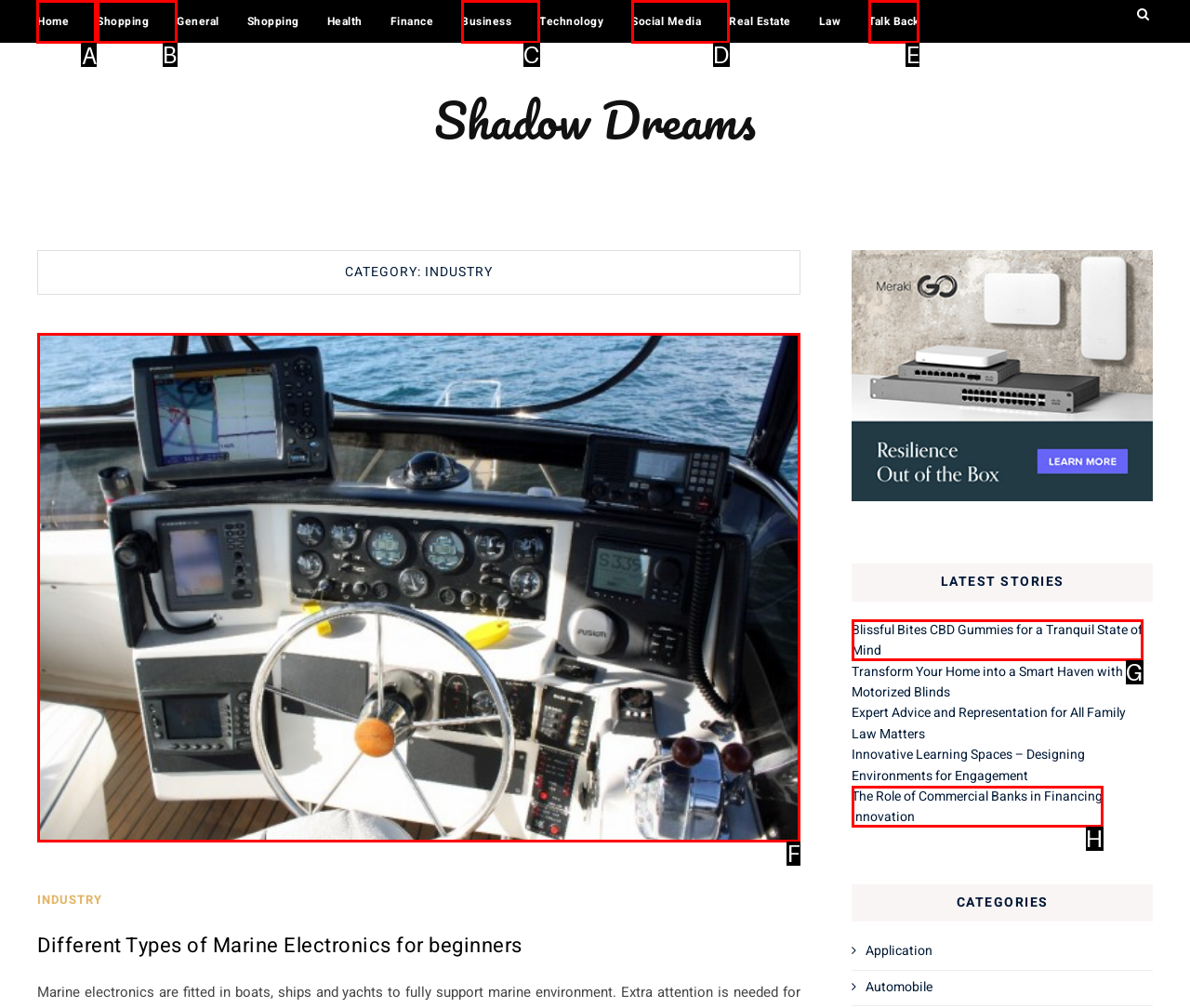Identify the letter of the correct UI element to fulfill the task: Click on Home from the given options in the screenshot.

A